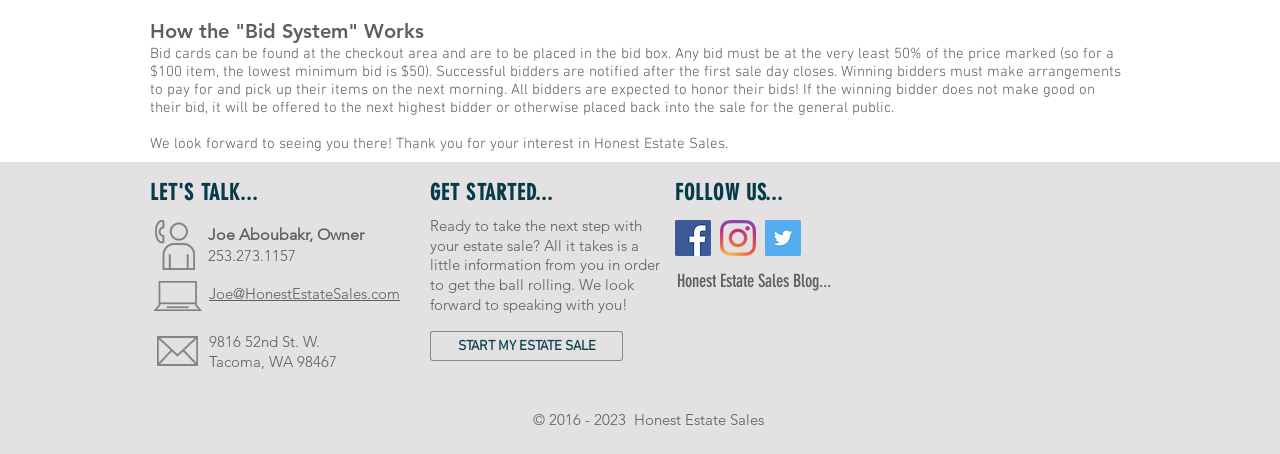Using the description: "aria-label="Email Address" name="email" placeholder="Email Address"", identify the bounding box of the corresponding UI element in the screenshot.

[0.684, 0.604, 0.879, 0.681]